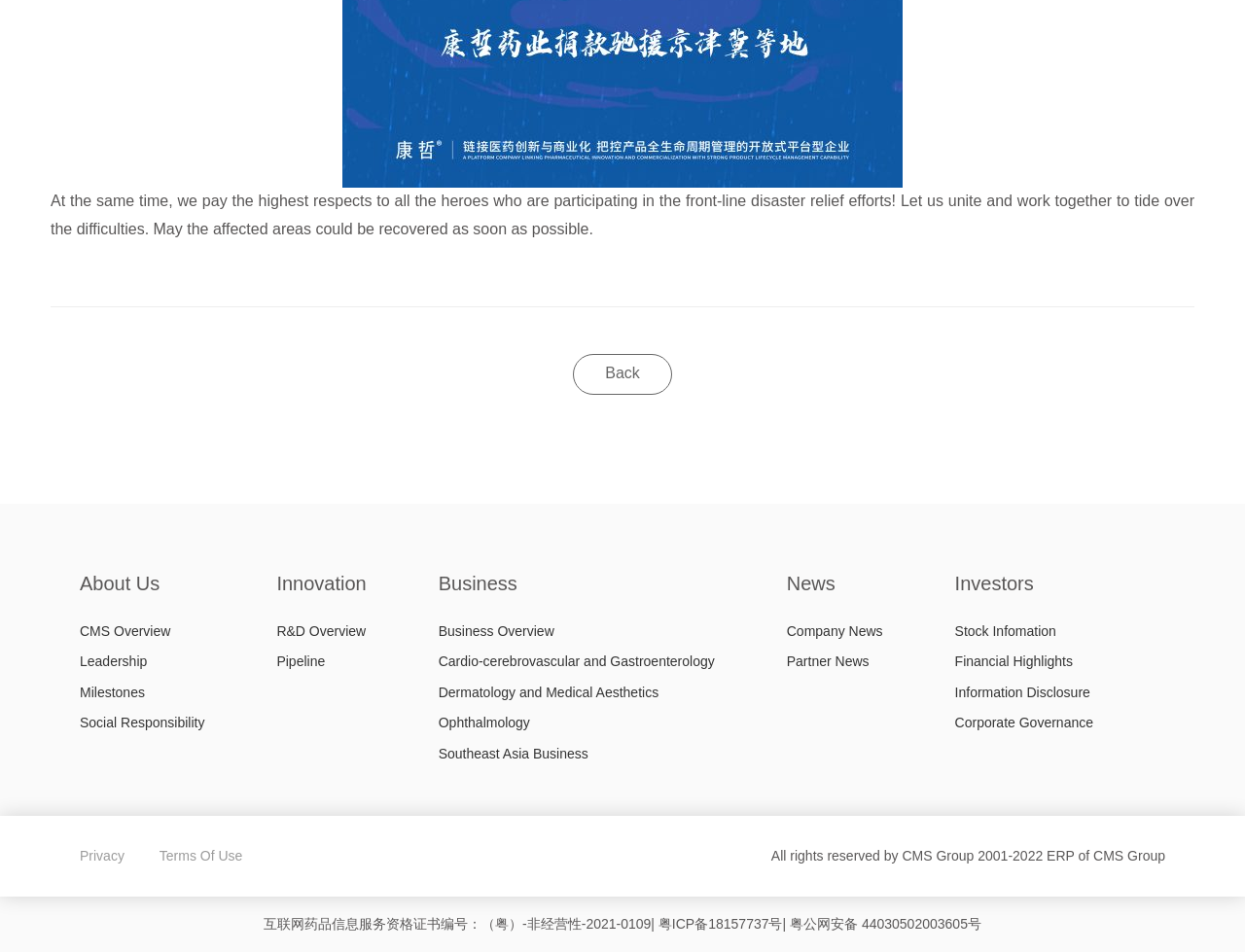From the webpage screenshot, predict the bounding box coordinates (top-left x, top-left y, bottom-right x, bottom-right y) for the UI element described here: Company News

[0.632, 0.647, 0.742, 0.679]